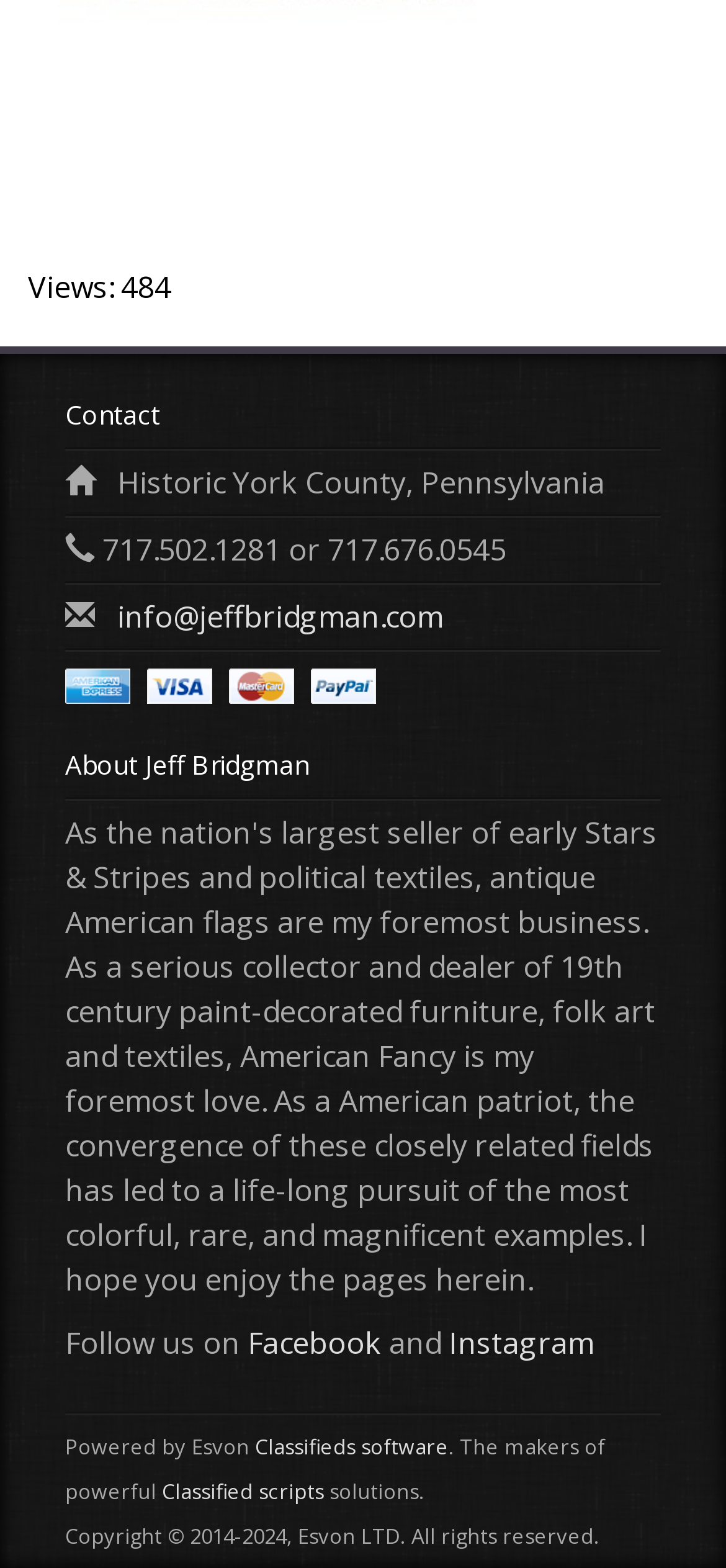Please respond to the question with a concise word or phrase:
What is the email address to contact?

info@jeffbridgman.com